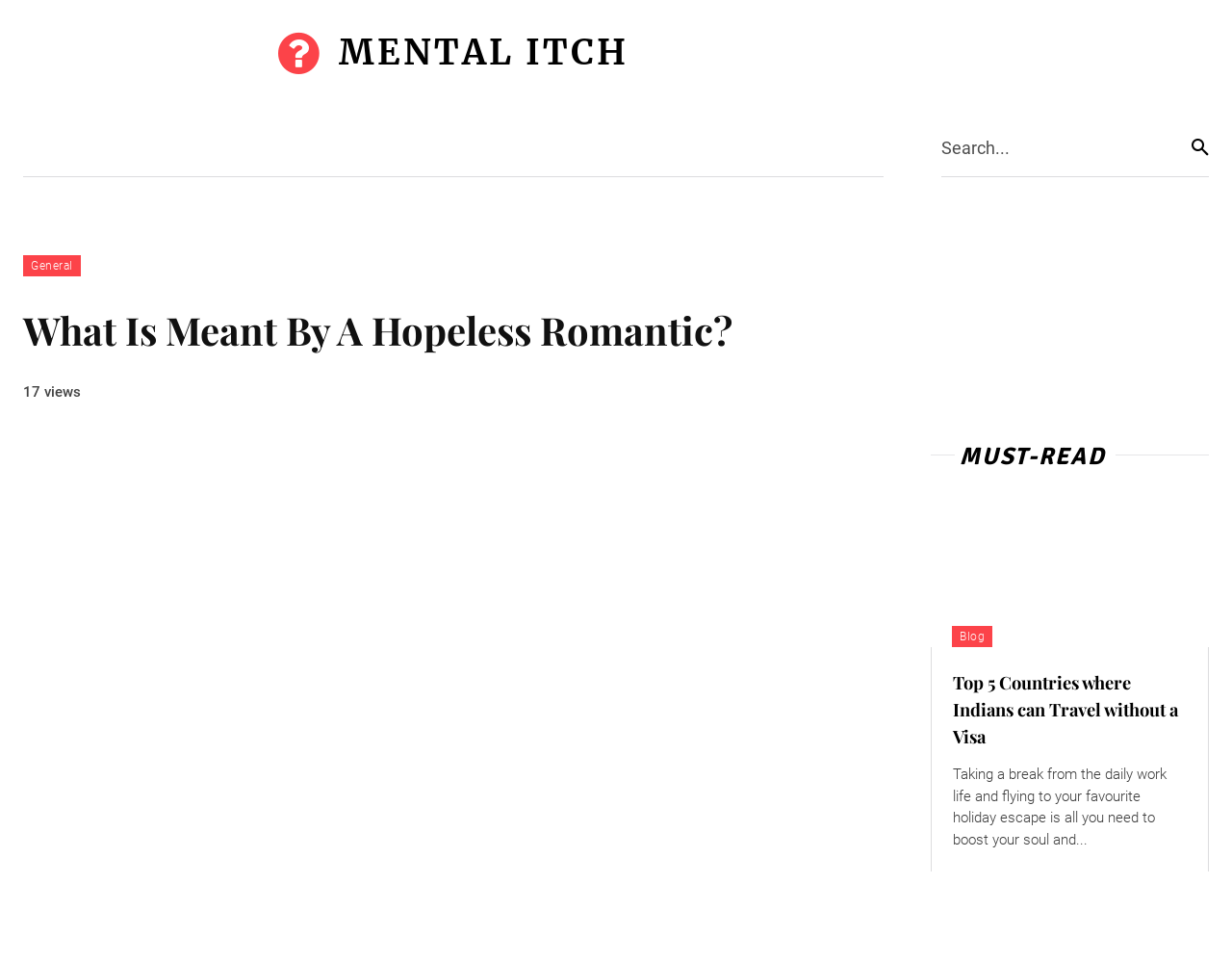Extract the bounding box coordinates of the UI element described by: "The Arts". The coordinates should include four float numbers ranging from 0 to 1, e.g., [left, top, right, bottom].

[0.118, 0.12, 0.219, 0.183]